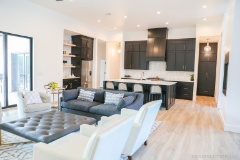What is the purpose of the central island in the kitchen?
Please use the image to provide an in-depth answer to the question.

According to the caption, the central island in the kitchen provides both functionality and a gathering space for family and friends, indicating its dual purpose.